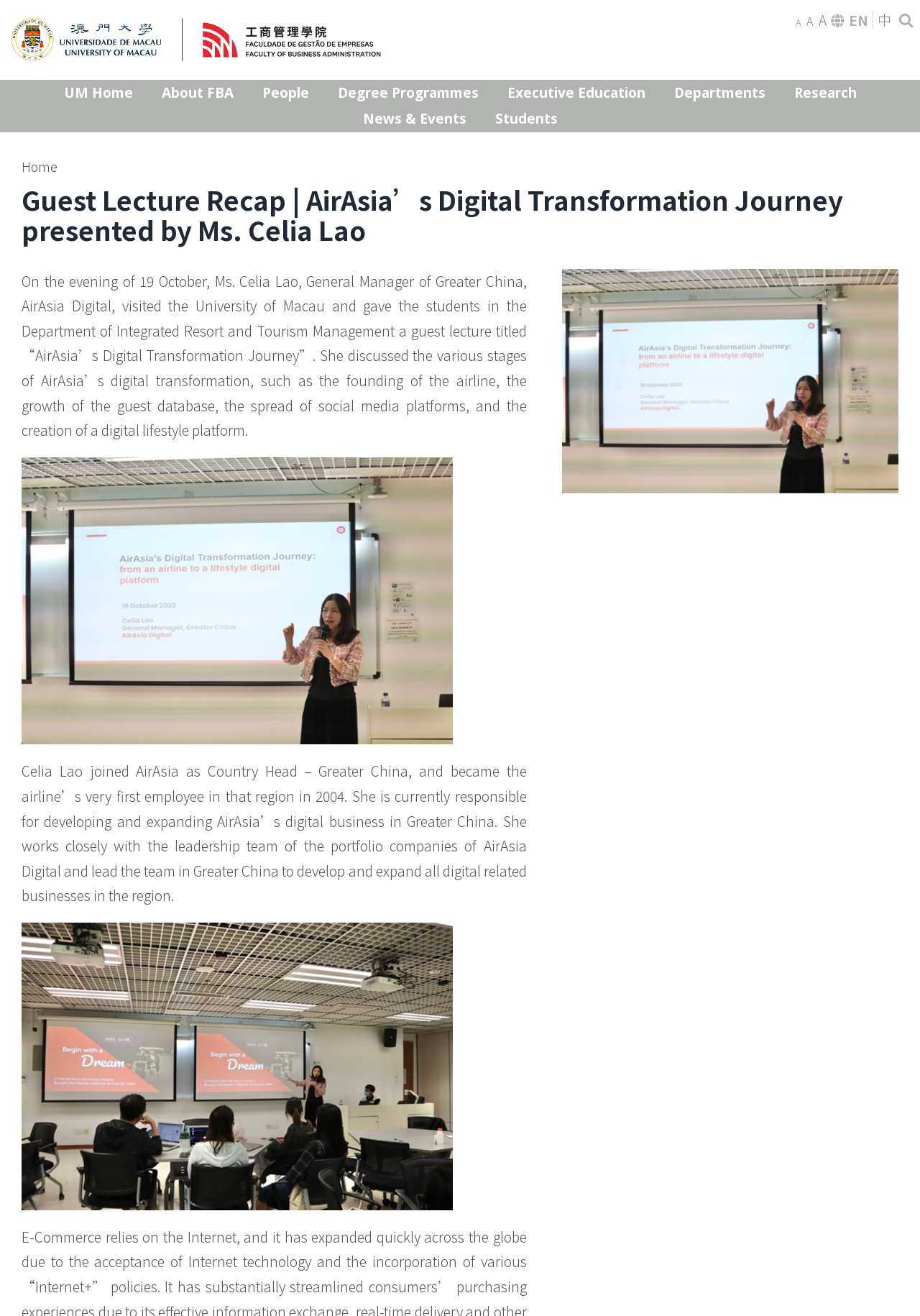Find the bounding box coordinates of the clickable area that will achieve the following instruction: "Search for something".

[0.023, 0.039, 0.948, 0.067]